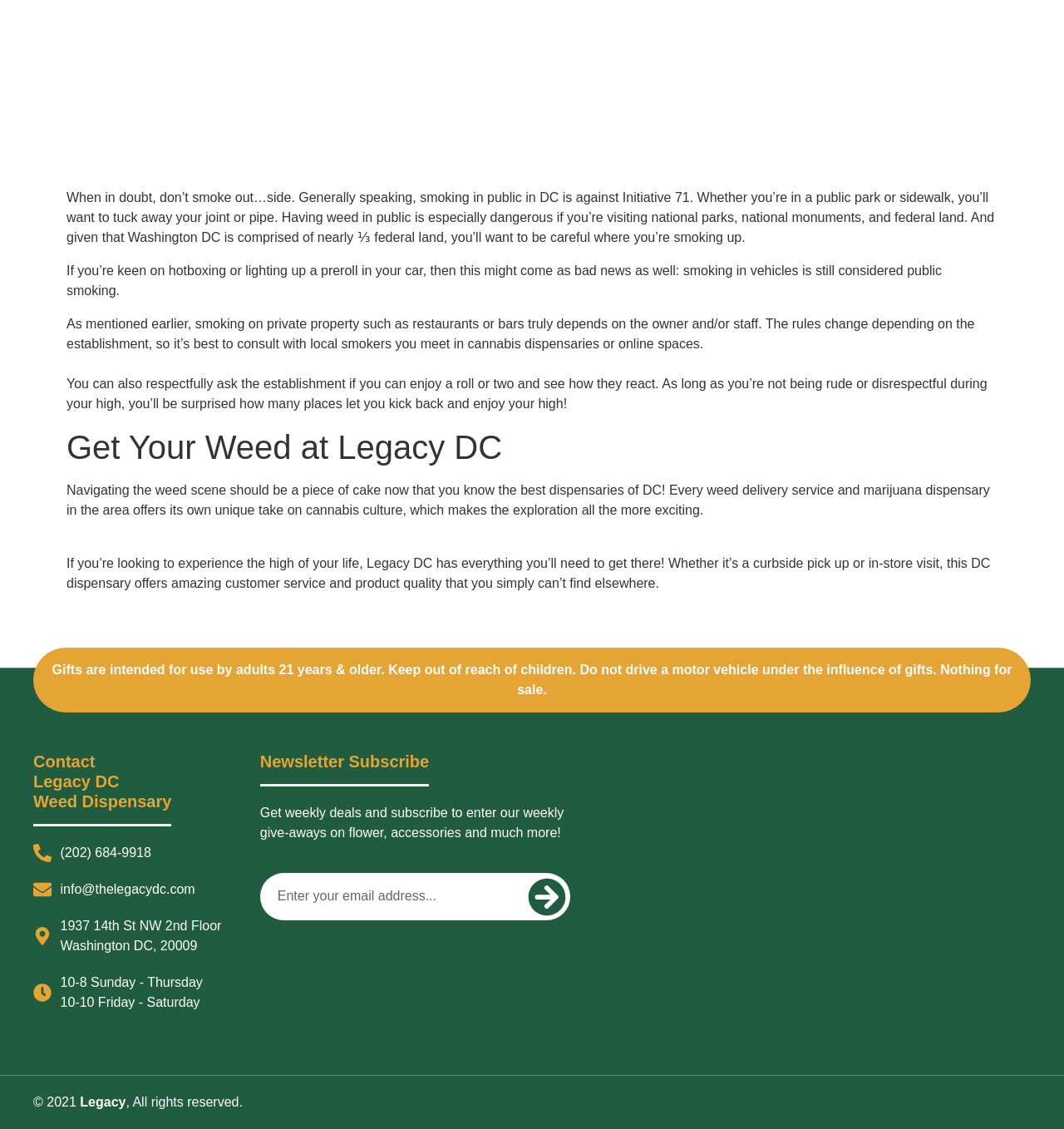Determine the bounding box coordinates of the clickable element necessary to fulfill the instruction: "Visit Legacy DC Map footer". Provide the coordinates as four float numbers within the 0 to 1 range, i.e., [left, top, right, bottom].

[0.567, 0.666, 0.859, 0.887]